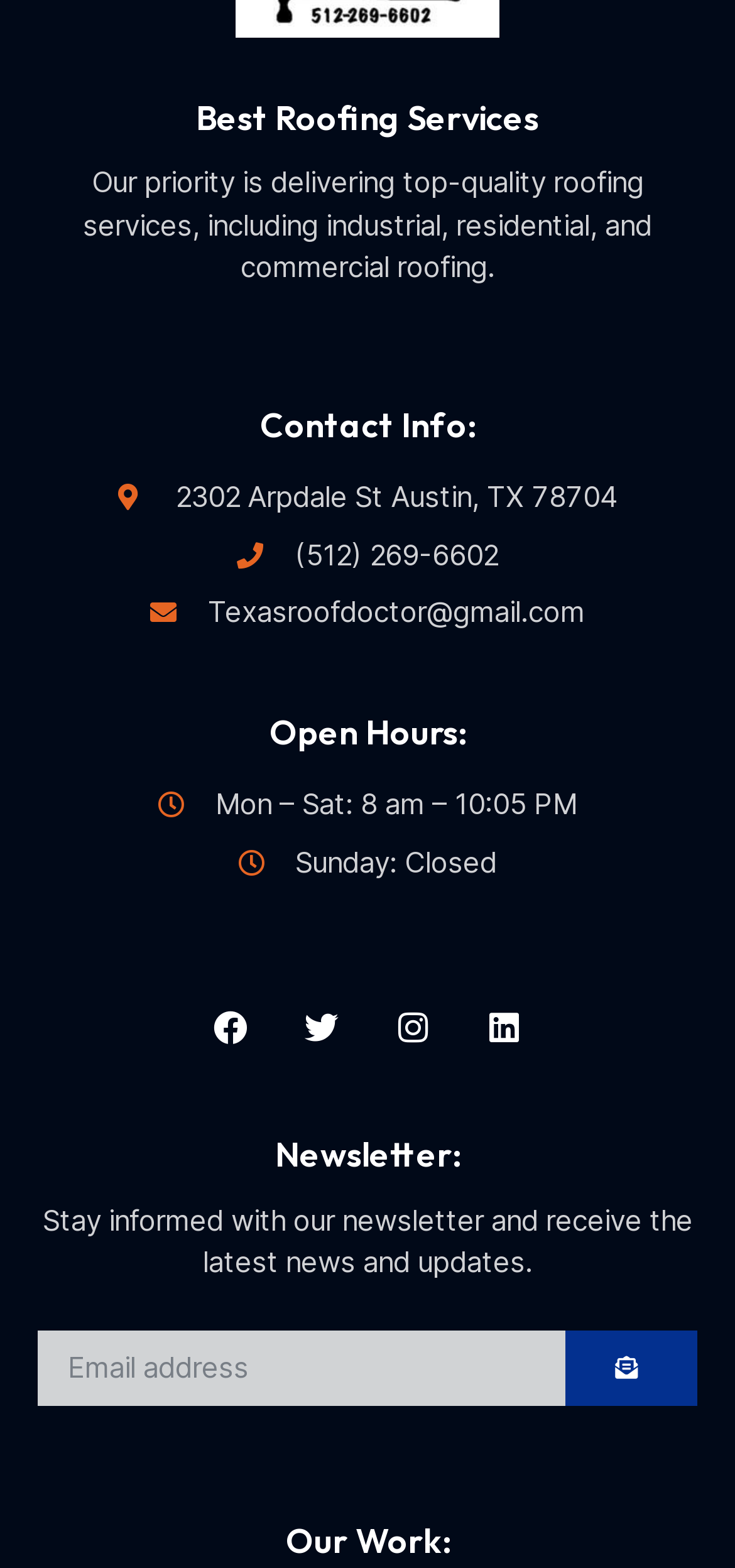Respond to the following question using a concise word or phrase: 
What is the purpose of the textbox?

To enter an email address